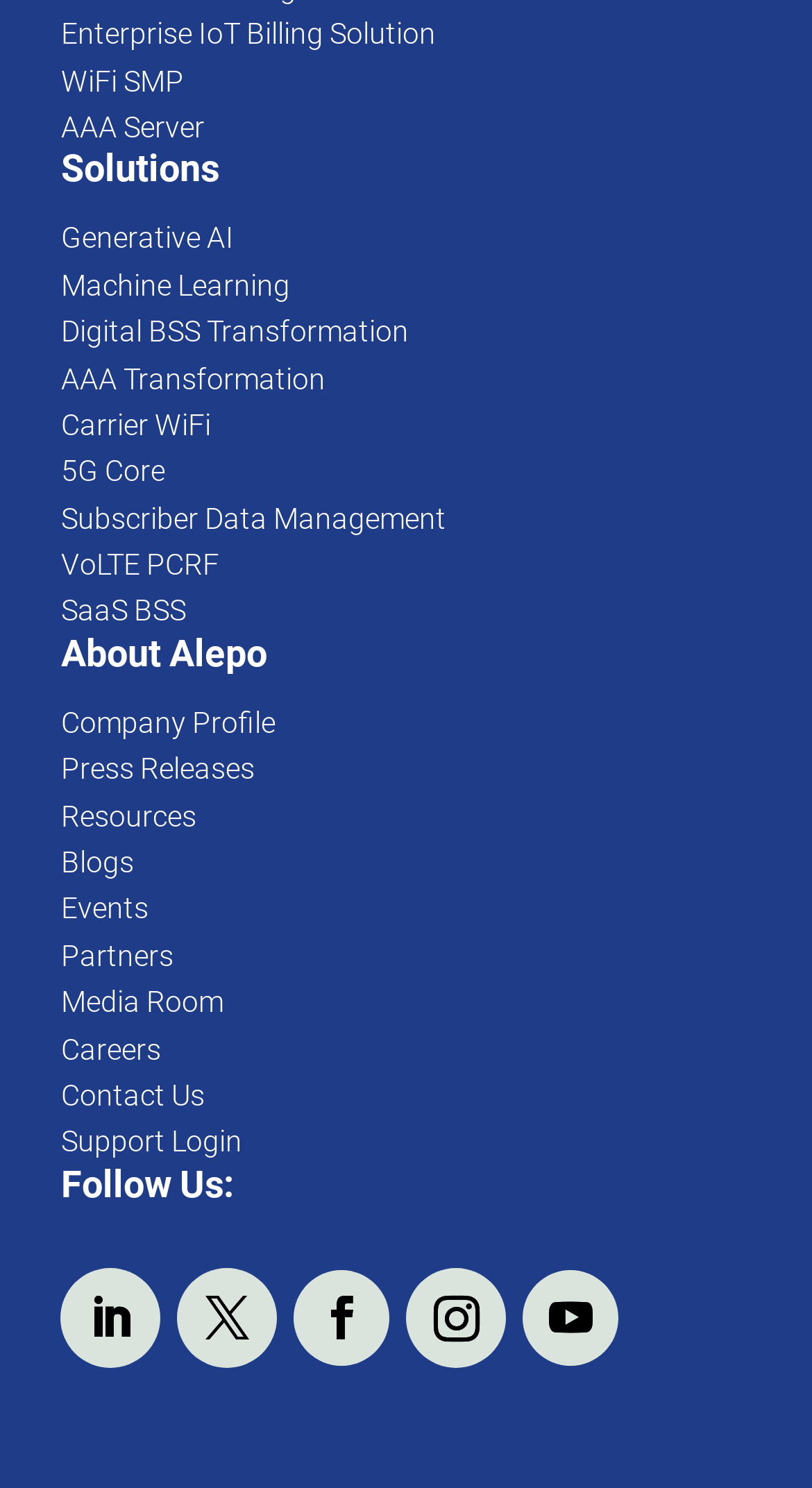What is the first link under the 'Solutions' heading?
Please provide a single word or phrase based on the screenshot.

Enterprise IoT Billing Solution